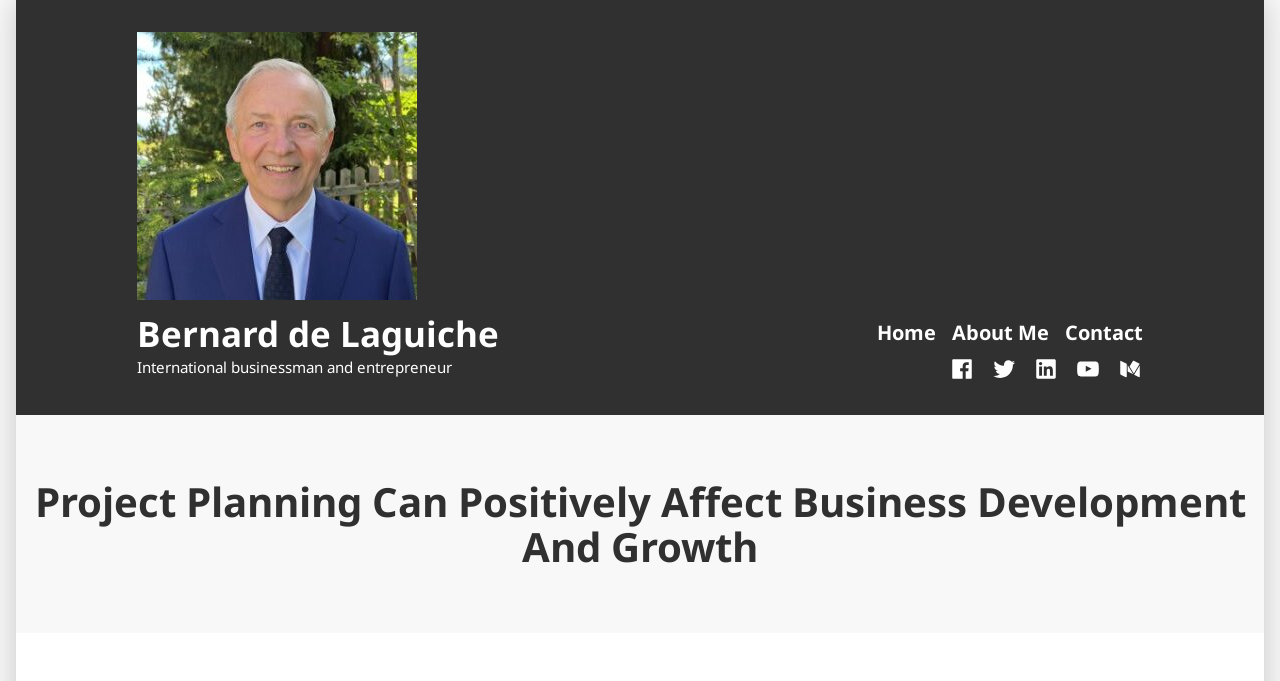Please identify the bounding box coordinates of the element that needs to be clicked to execute the following command: "Contact Bernard de Laguiche". Provide the bounding box using four float numbers between 0 and 1, formatted as [left, top, right, bottom].

[0.826, 0.467, 0.893, 0.513]